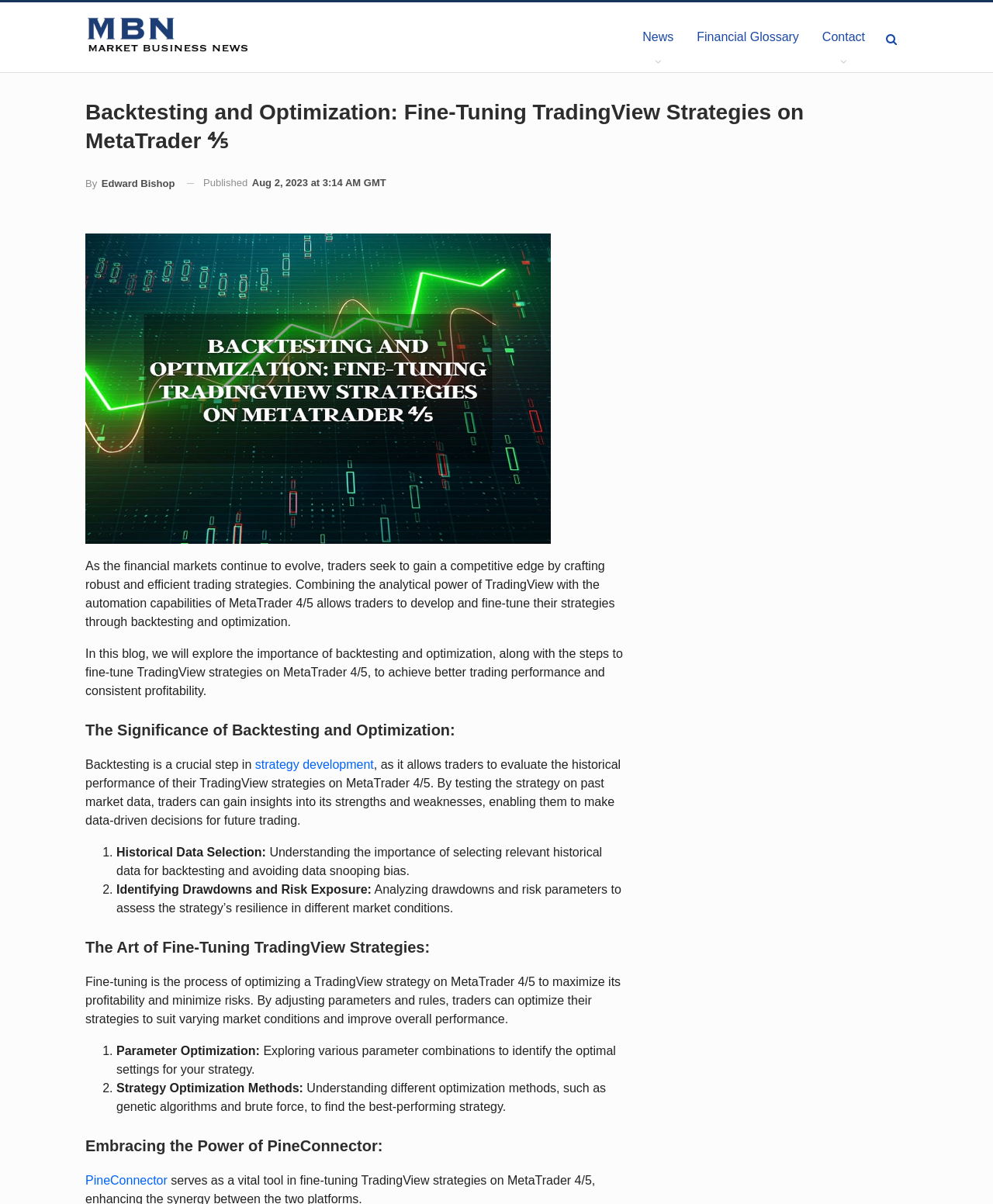Given the element description PineConnector, identify the bounding box coordinates for the UI element on the webpage screenshot. The format should be (top-left x, top-left y, bottom-right x, bottom-right y), with values between 0 and 1.

[0.086, 0.975, 0.172, 0.986]